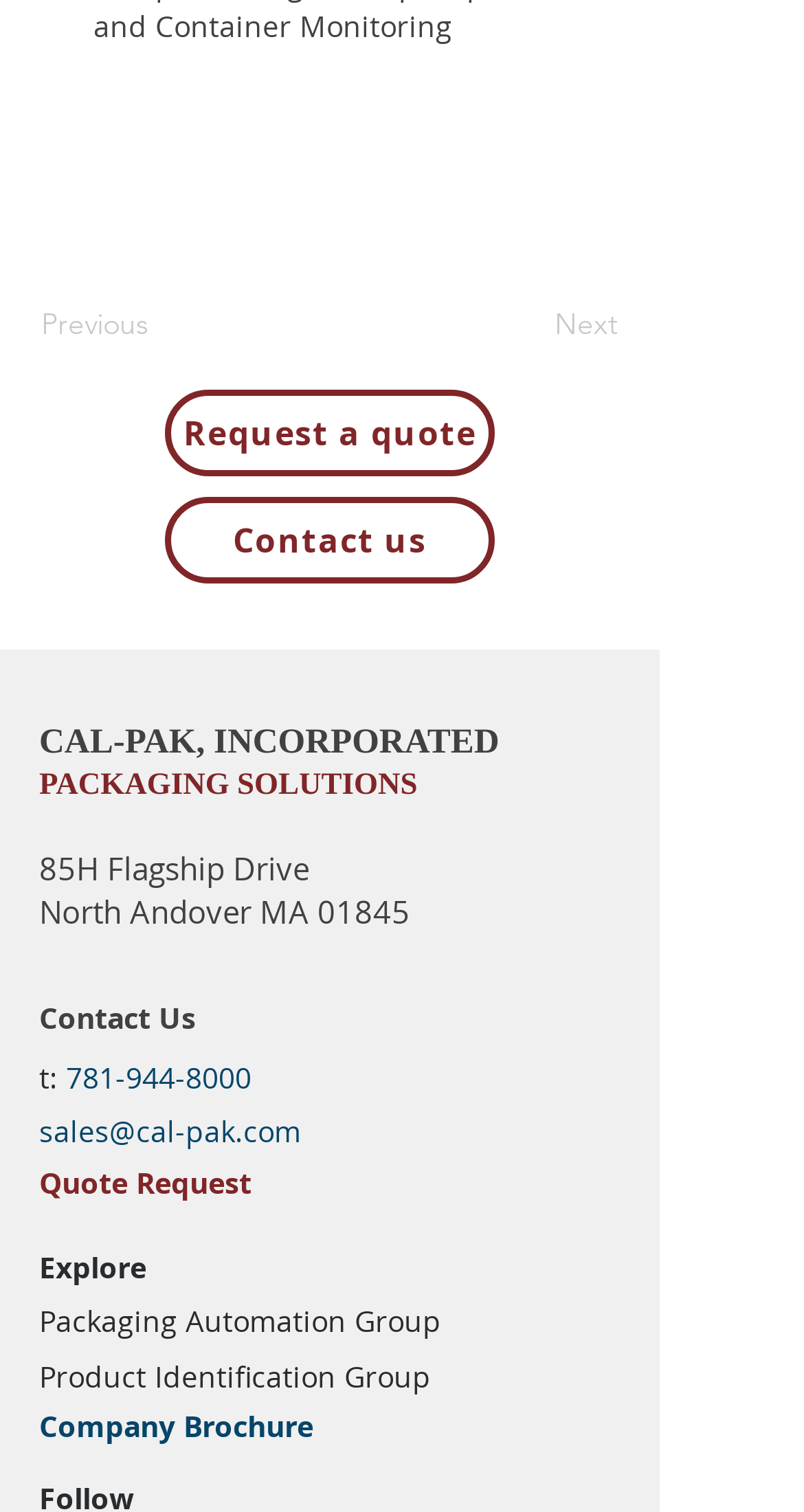Determine the bounding box coordinates of the region I should click to achieve the following instruction: "Click the 'Previous' button". Ensure the bounding box coordinates are four float numbers between 0 and 1, i.e., [left, top, right, bottom].

[0.051, 0.186, 0.346, 0.244]